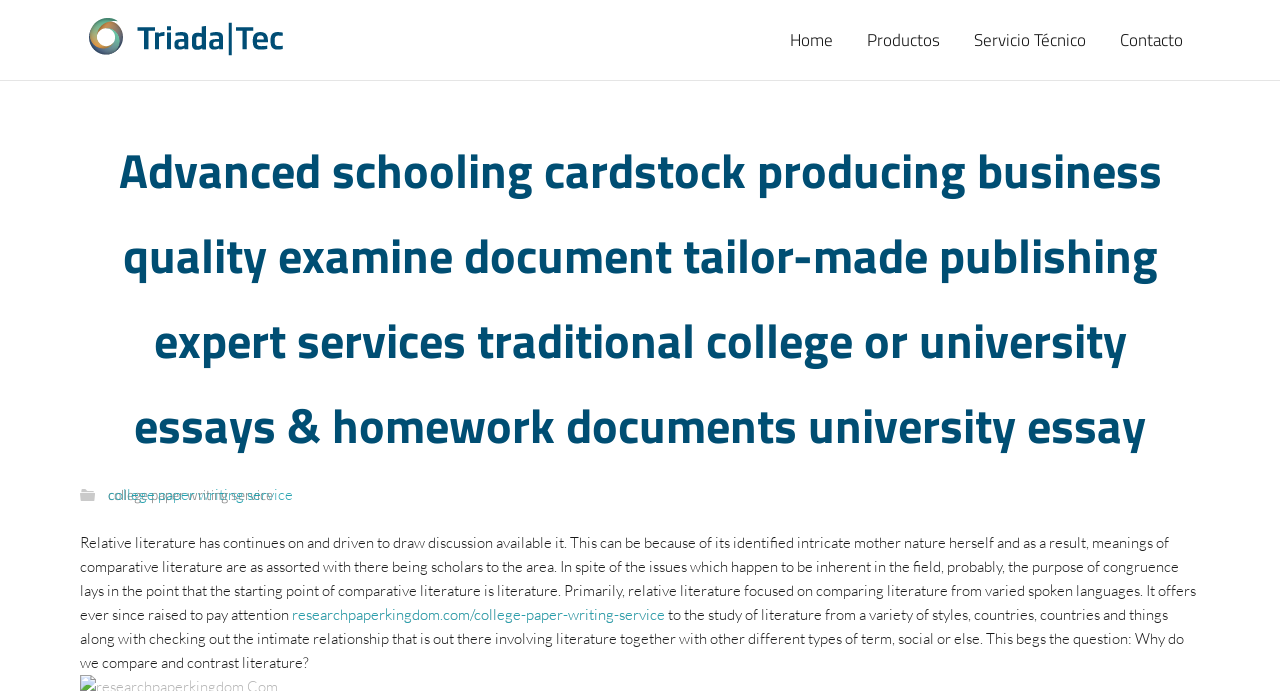What is the topic of the paragraph?
Please answer the question with a detailed response using the information from the screenshot.

The paragraph is located in the middle of the webpage, and its bounding box coordinates are [0.062, 0.771, 0.934, 0.903]. The text of the paragraph discusses the concept of comparative literature, its nature, and its scope.